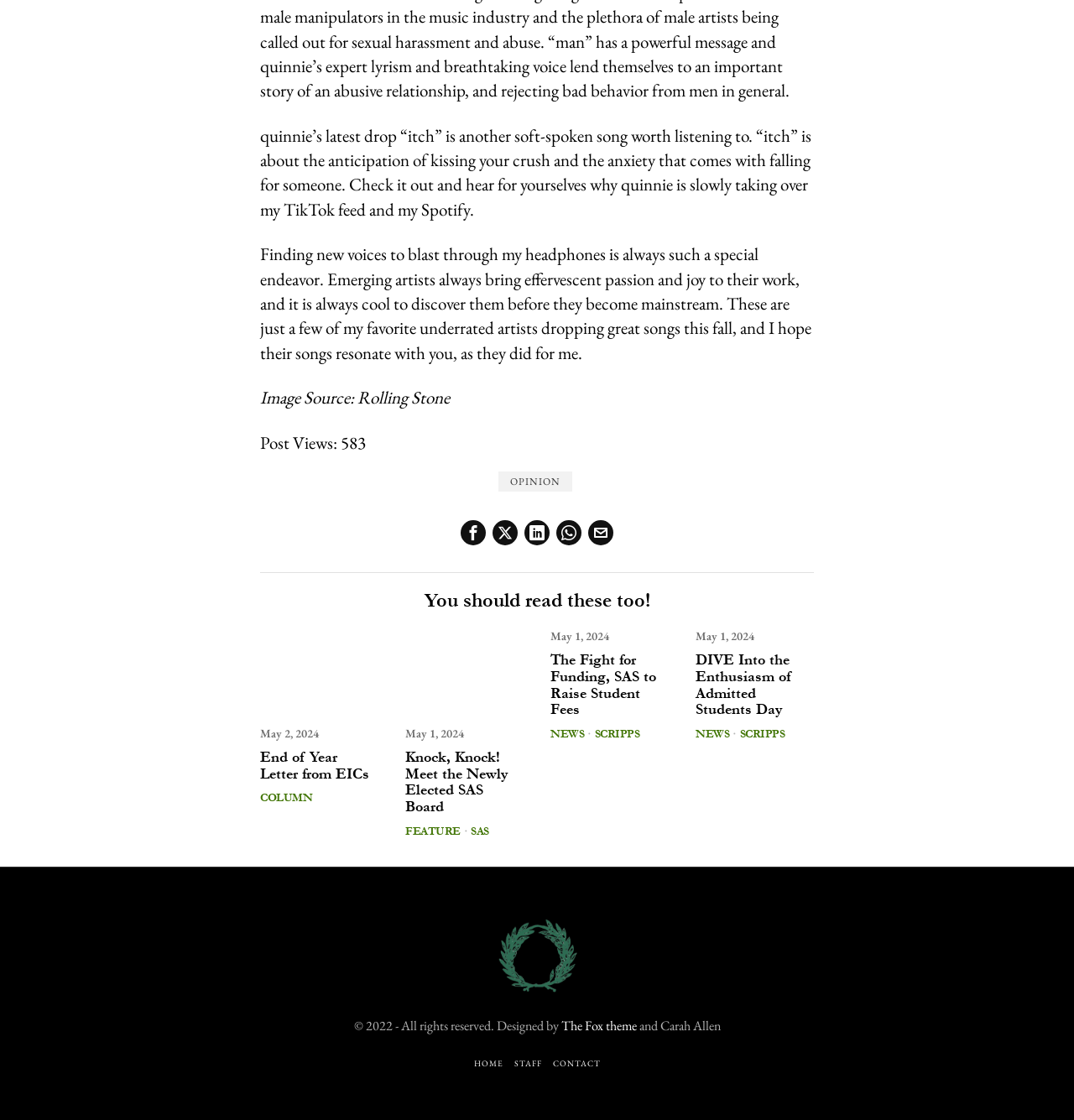What is the publication date of the article 'DIVE Into the Enthusiasm of Admitted Students Day'?
Using the visual information, respond with a single word or phrase.

May 1, 2024